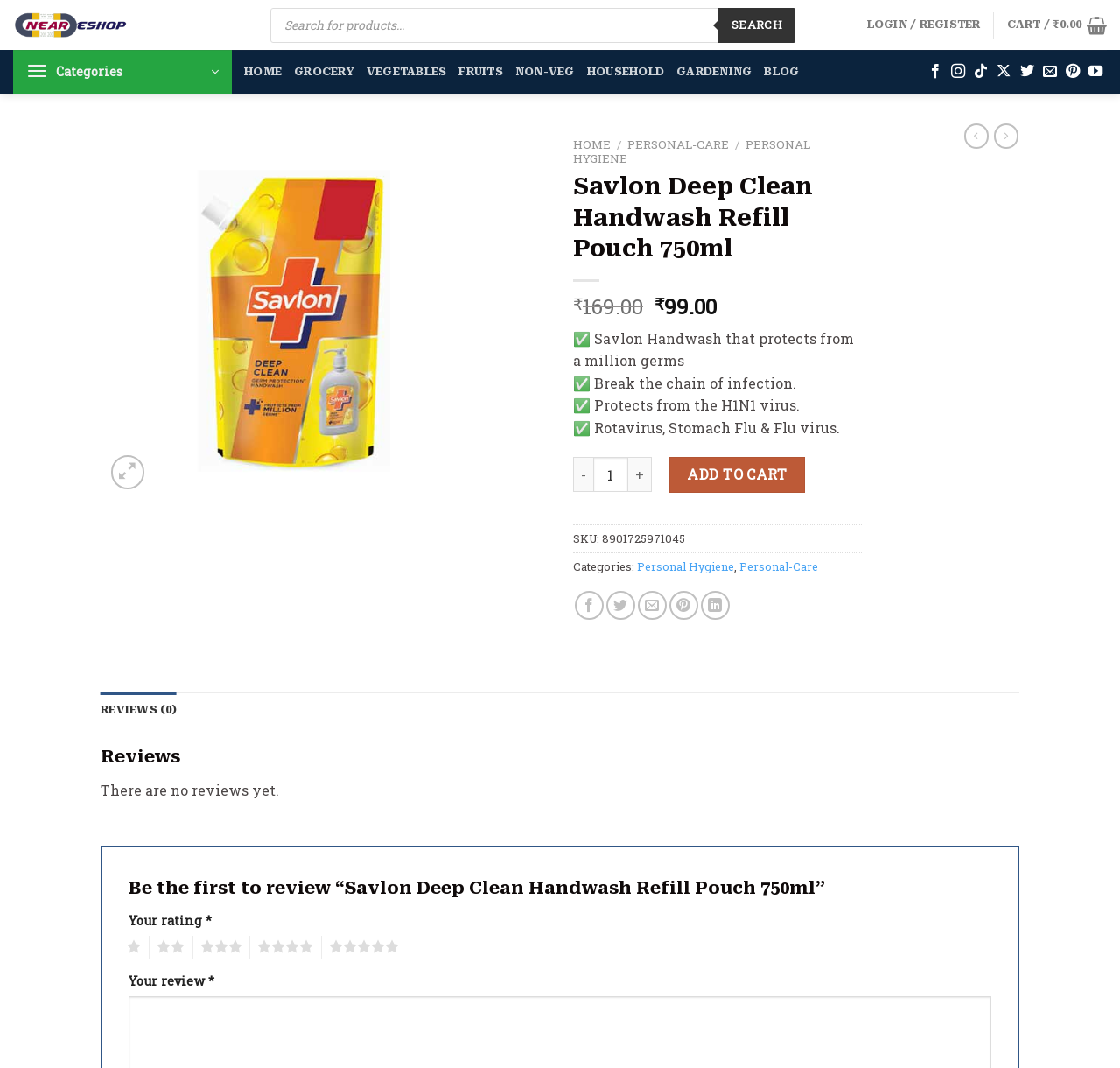Locate the primary heading on the webpage and return its text.

Savlon Deep Clean Handwash Refill Pouch 750ml